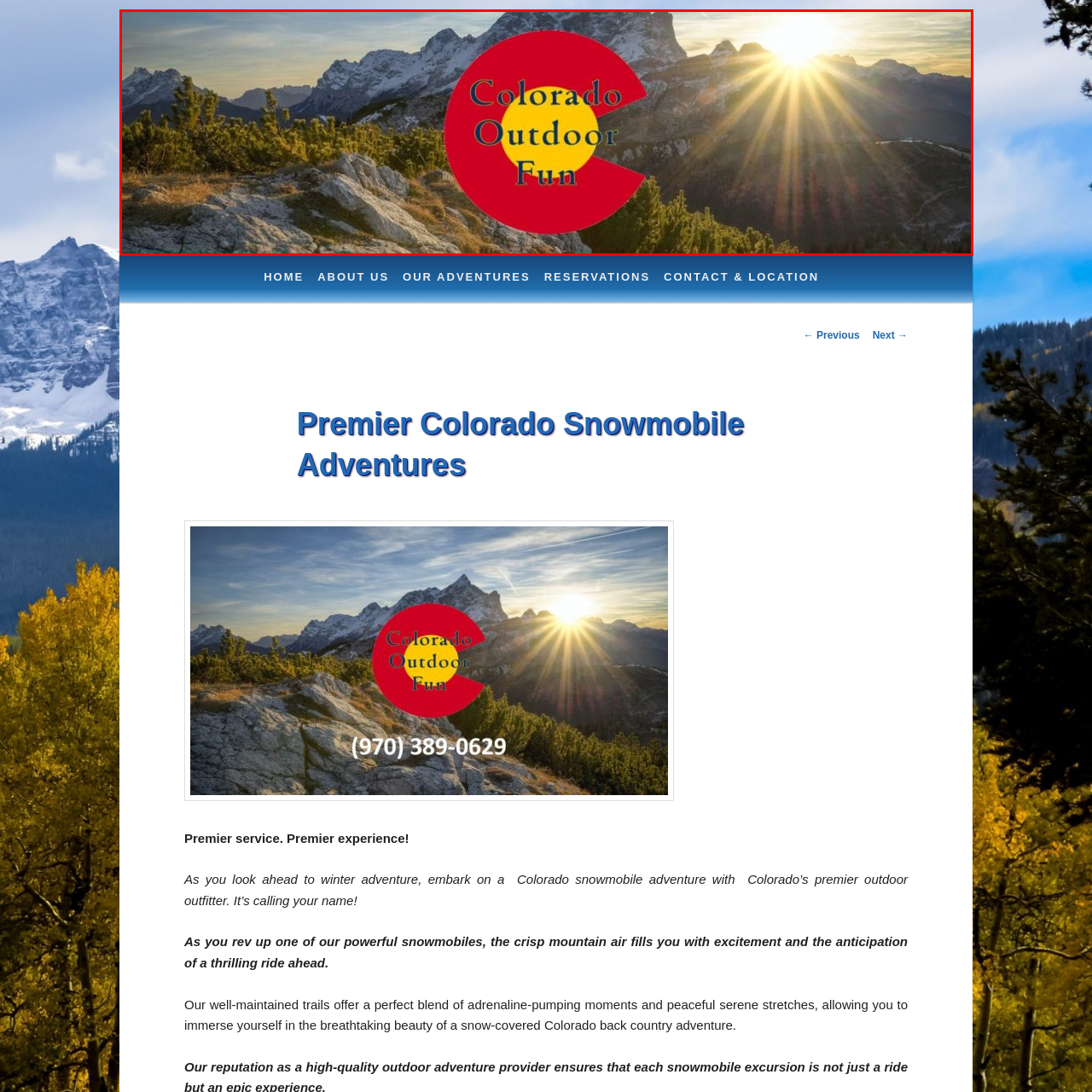Describe the features and objects visible in the red-framed section of the image in detail.

The image showcases a stunning mountain landscape, emblematic of Colorado's breathtaking natural beauty, with snow-capped peaks bathed in the warm glow of a setting or rising sun. Prominently featured in the foreground is a bold graphic representing "Colorado Outdoor Fun," creatively incorporating the striking colors of Colorado's state flag. This vibrant design is set against the magnificent backdrop of majestic mountains and lush foliage, capturing the essence of adventure and outdoor exploration that awaits those seeking thrilling activities like snowmobiling. The scene evokes a sense of excitement and anticipation for winter adventures, inviting viewers to embrace the exhilarating experiences that Colorado has to offer, including snowmobile tours and rentals for memorable excursions throughout the state’s stunning landscapes.